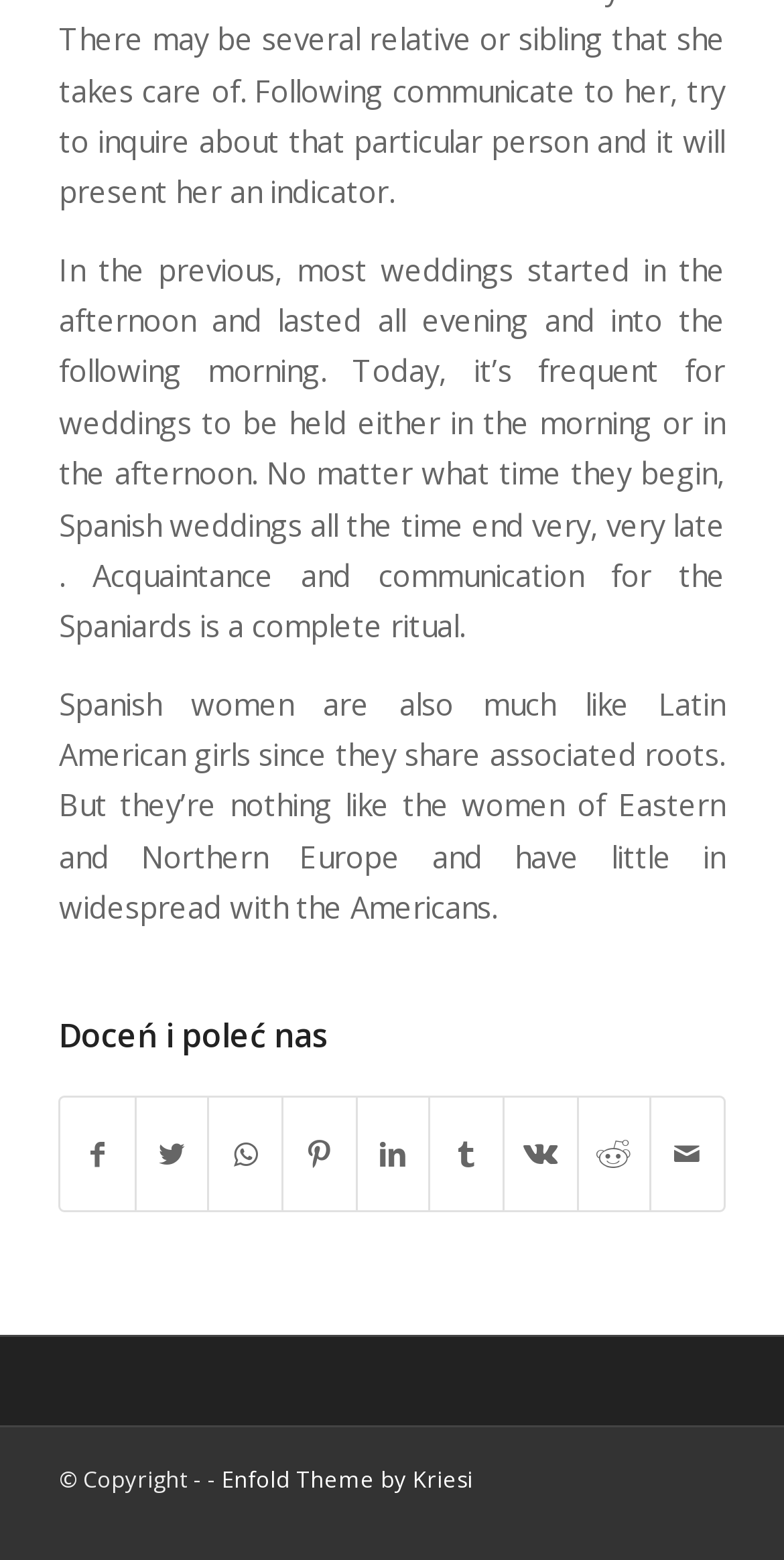Please identify the bounding box coordinates of the clickable area that will fulfill the following instruction: "Check the copyright information". The coordinates should be in the format of four float numbers between 0 and 1, i.e., [left, top, right, bottom].

[0.075, 0.938, 0.265, 0.958]